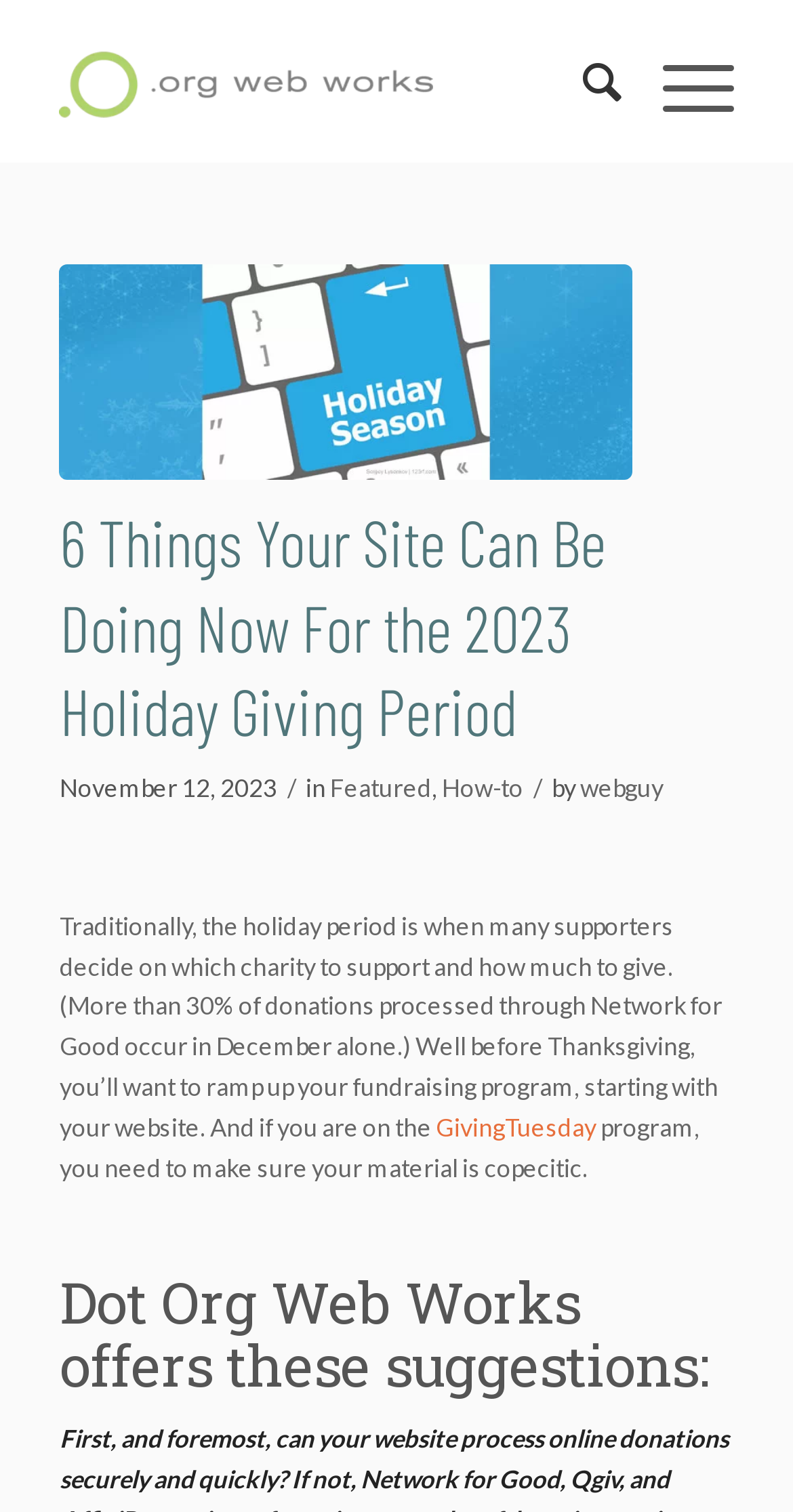Please determine the bounding box coordinates of the element's region to click for the following instruction: "Open the menu".

[0.784, 0.0, 0.925, 0.108]